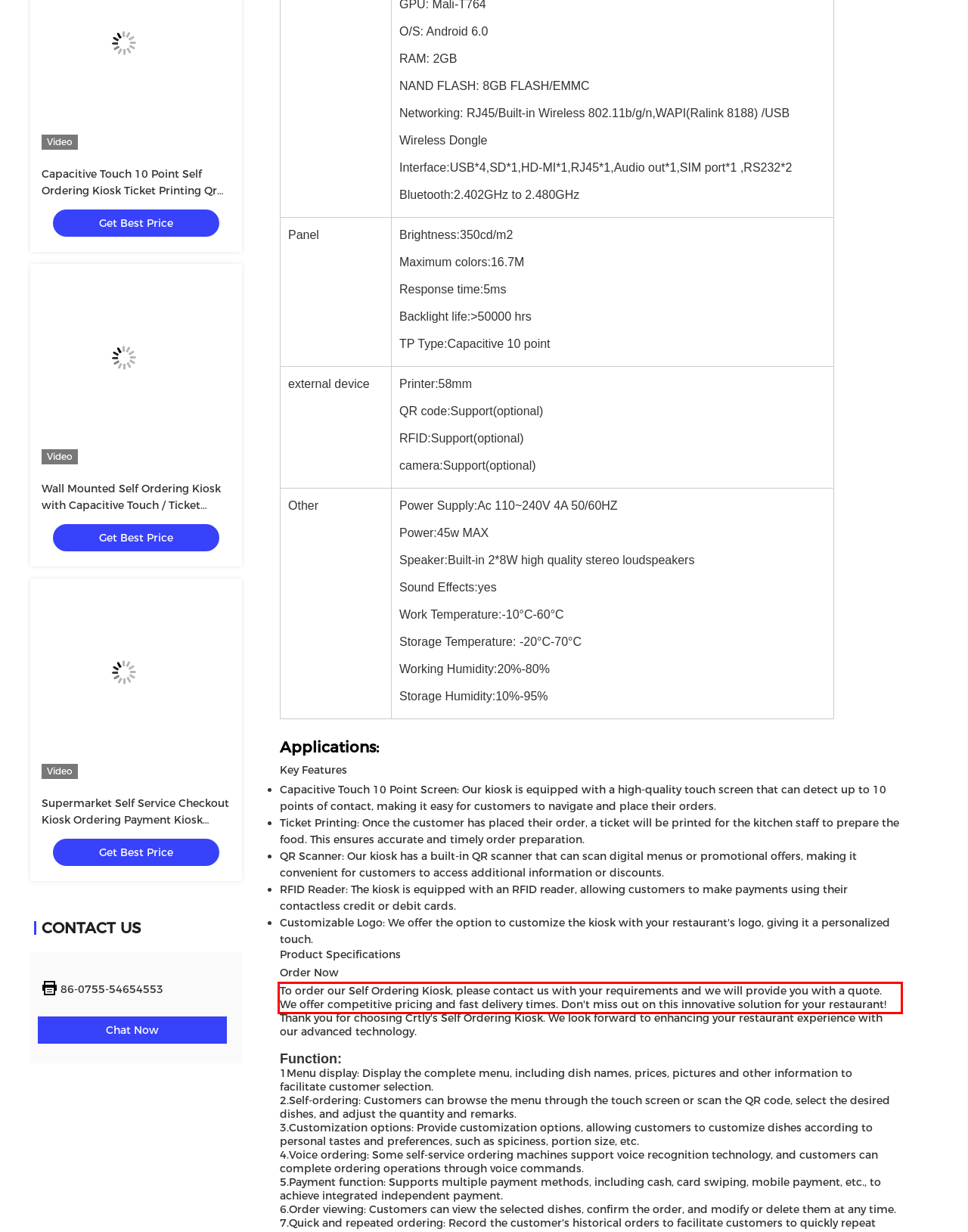Given a screenshot of a webpage, identify the red bounding box and perform OCR to recognize the text within that box.

To order our Self Ordering Kiosk, please contact us with your requirements and we will provide you with a quote. We offer competitive pricing and fast delivery times. Don't miss out on this innovative solution for your restaurant!